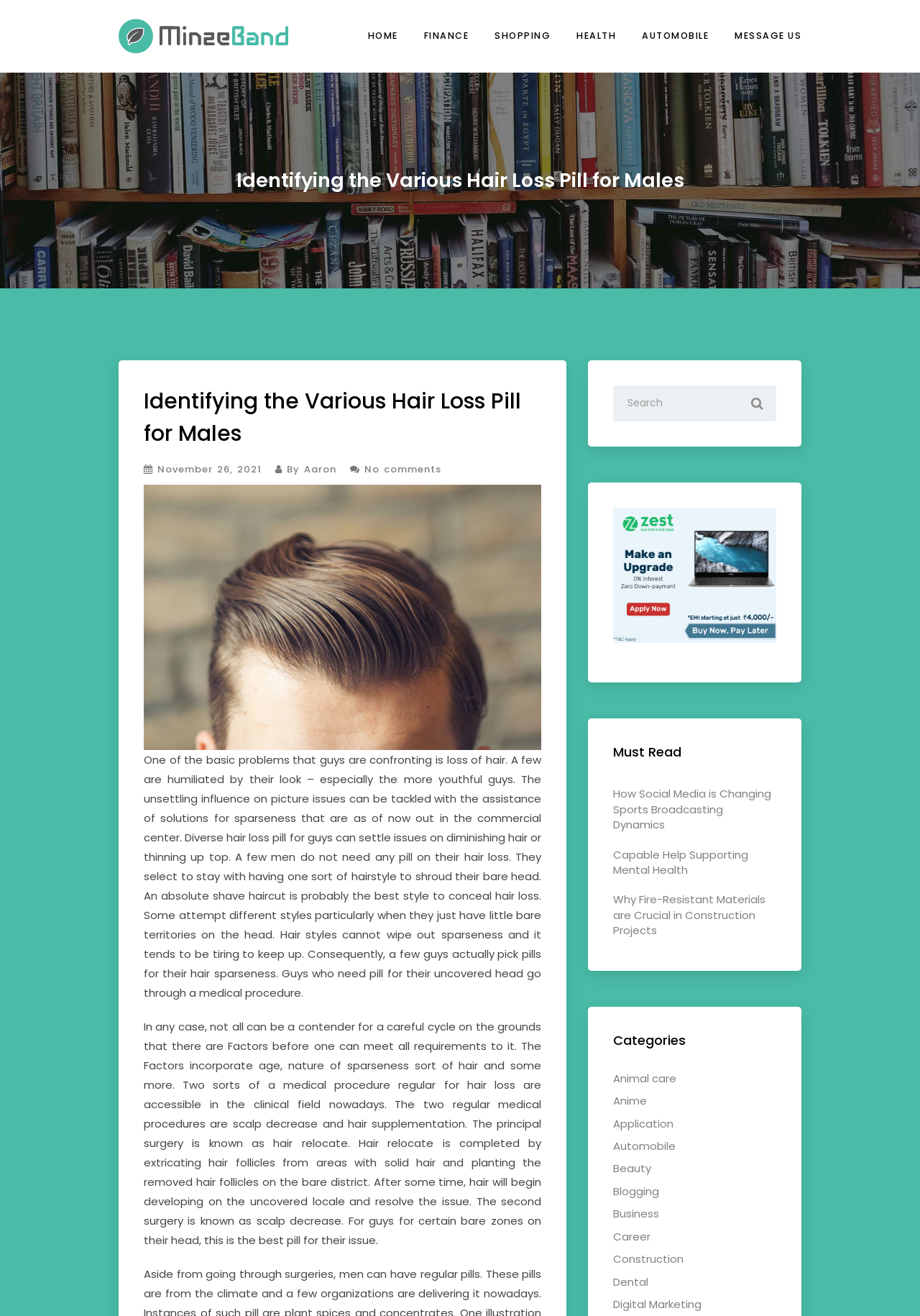Specify the bounding box coordinates for the region that must be clicked to perform the given instruction: "Register an account".

None